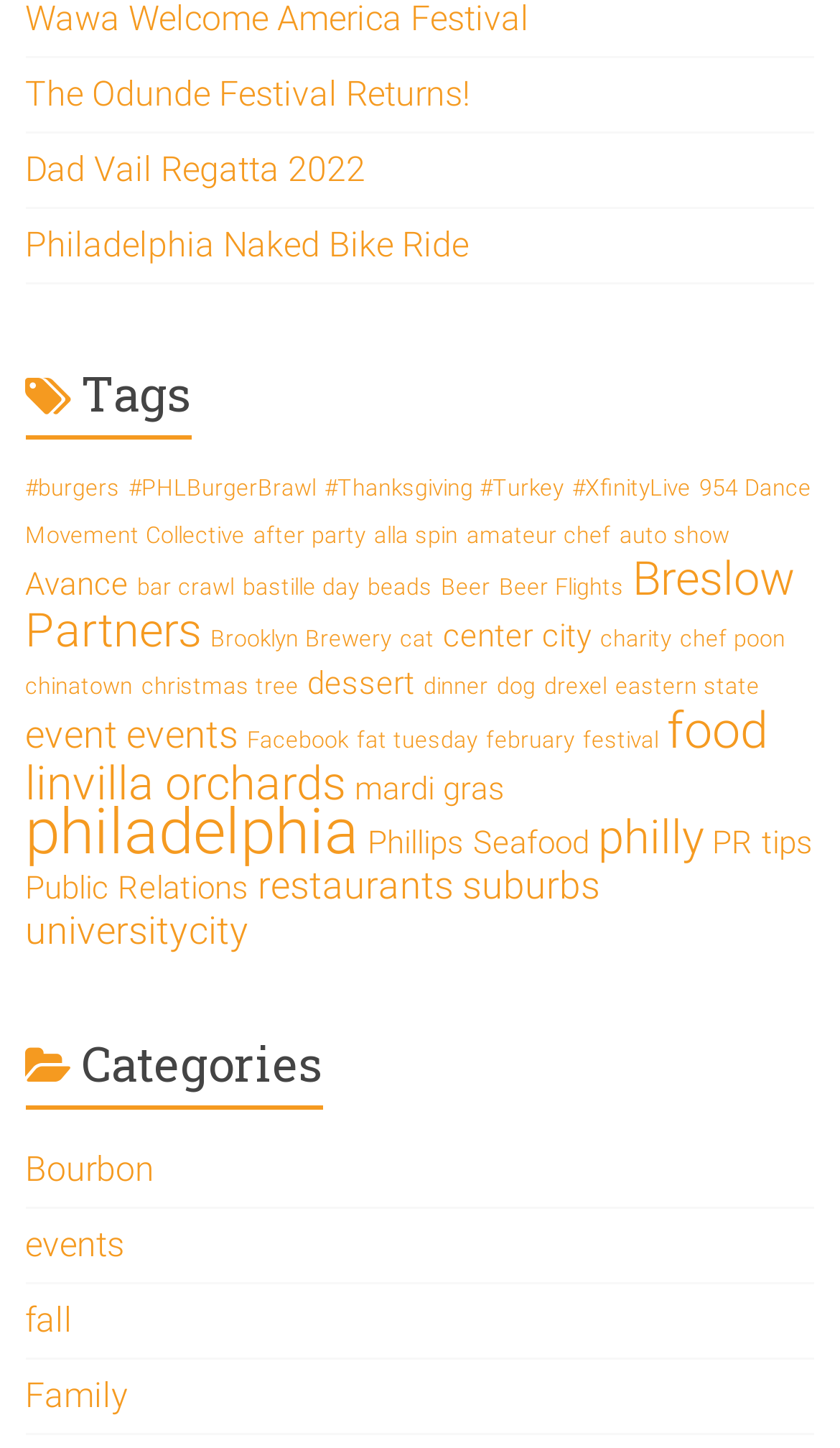Could you provide the bounding box coordinates for the portion of the screen to click to complete this instruction: "Click on 'Philadelphia' link"?

[0.03, 0.55, 0.427, 0.6]